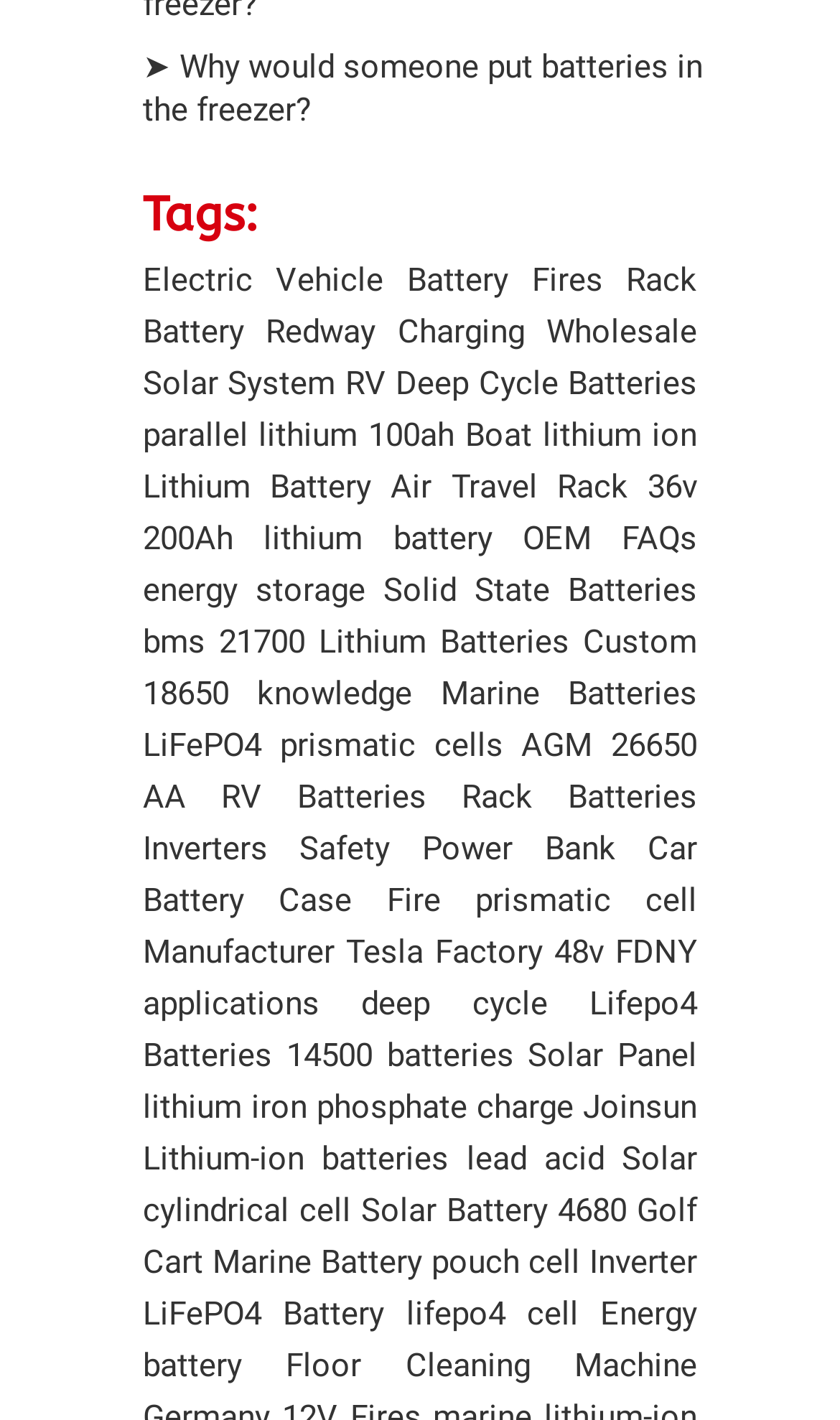What is the last link on the webpage?
Using the visual information, reply with a single word or short phrase.

Floor Cleaning Machine